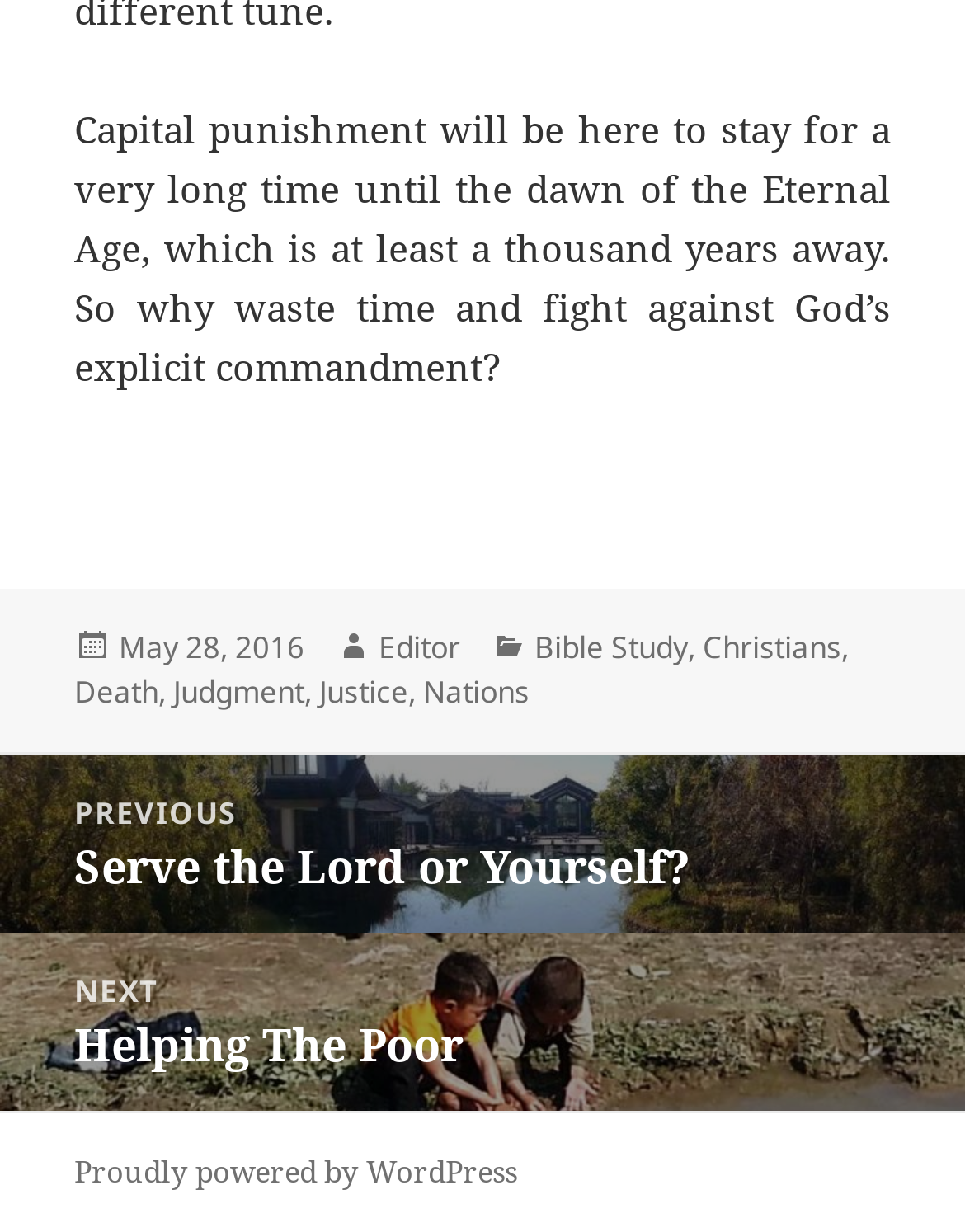Give a one-word or short phrase answer to the question: 
What are the categories of the article?

Bible Study, Christians, Death, Judgment, Justice, Nations